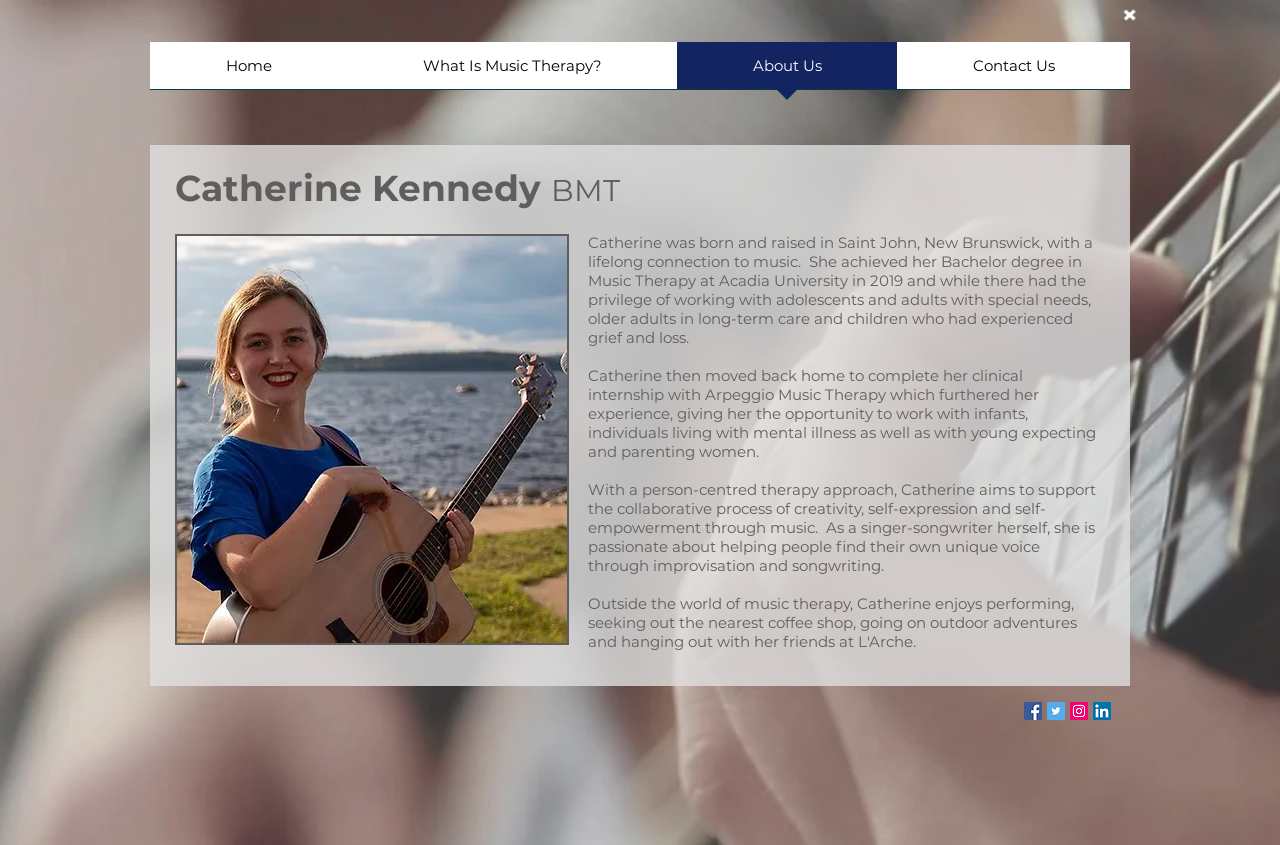Provide your answer in a single word or phrase: 
What is Catherine's profession?

Music Therapist